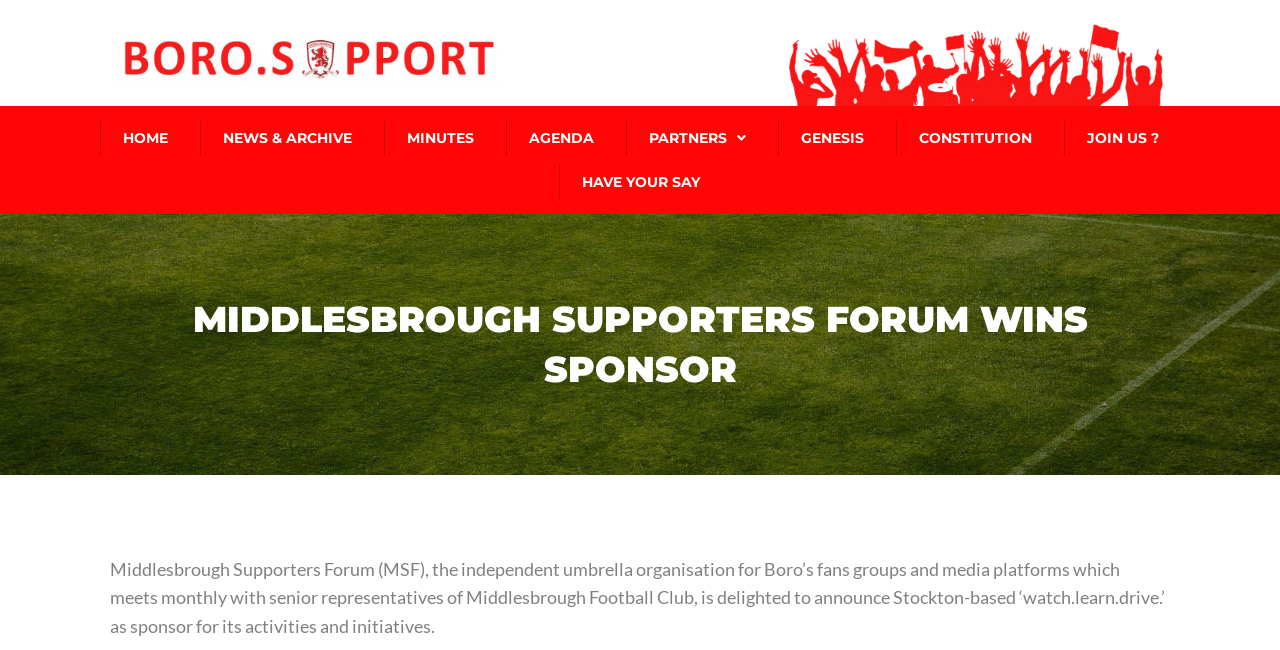How many links are in the top navigation bar?
Refer to the image and provide a one-word or short phrase answer.

7